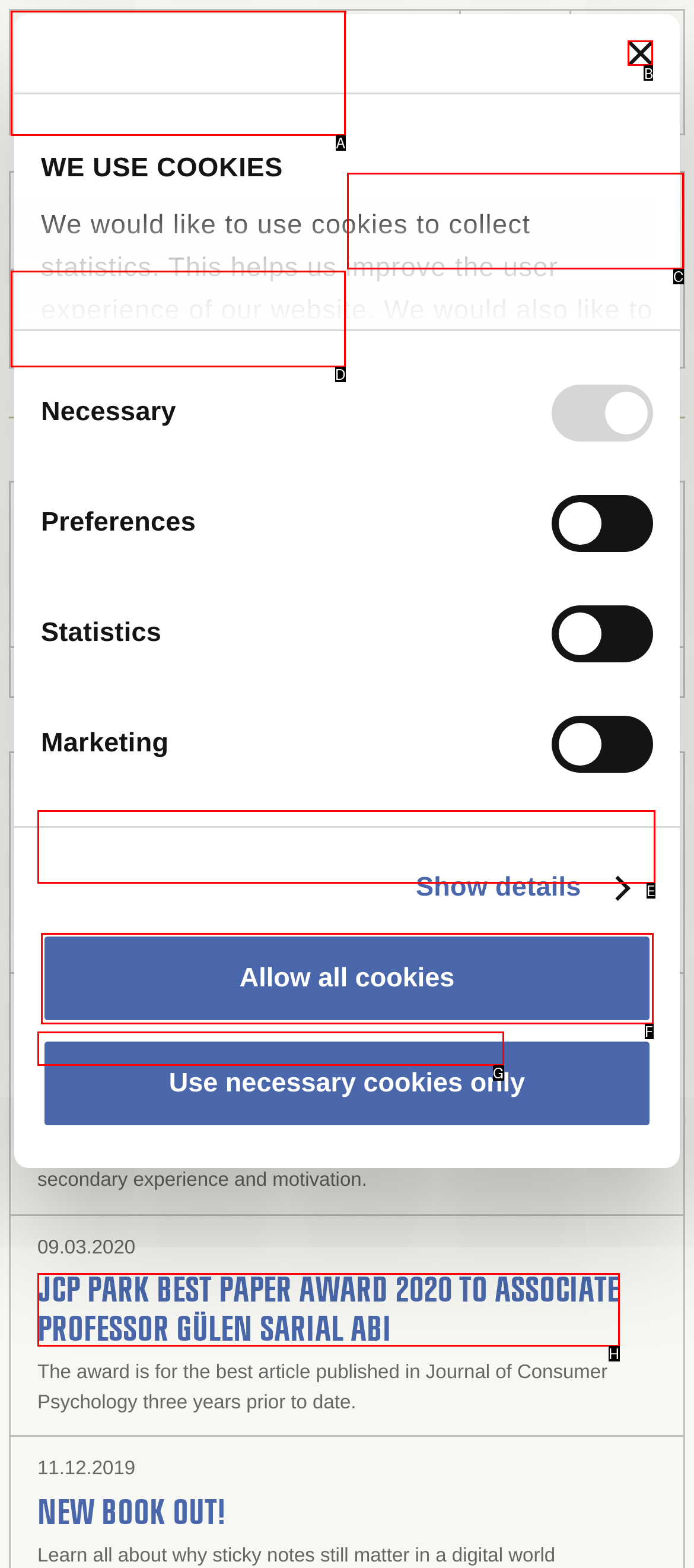For the task: Click the Close banner button, tell me the letter of the option you should click. Answer with the letter alone.

B